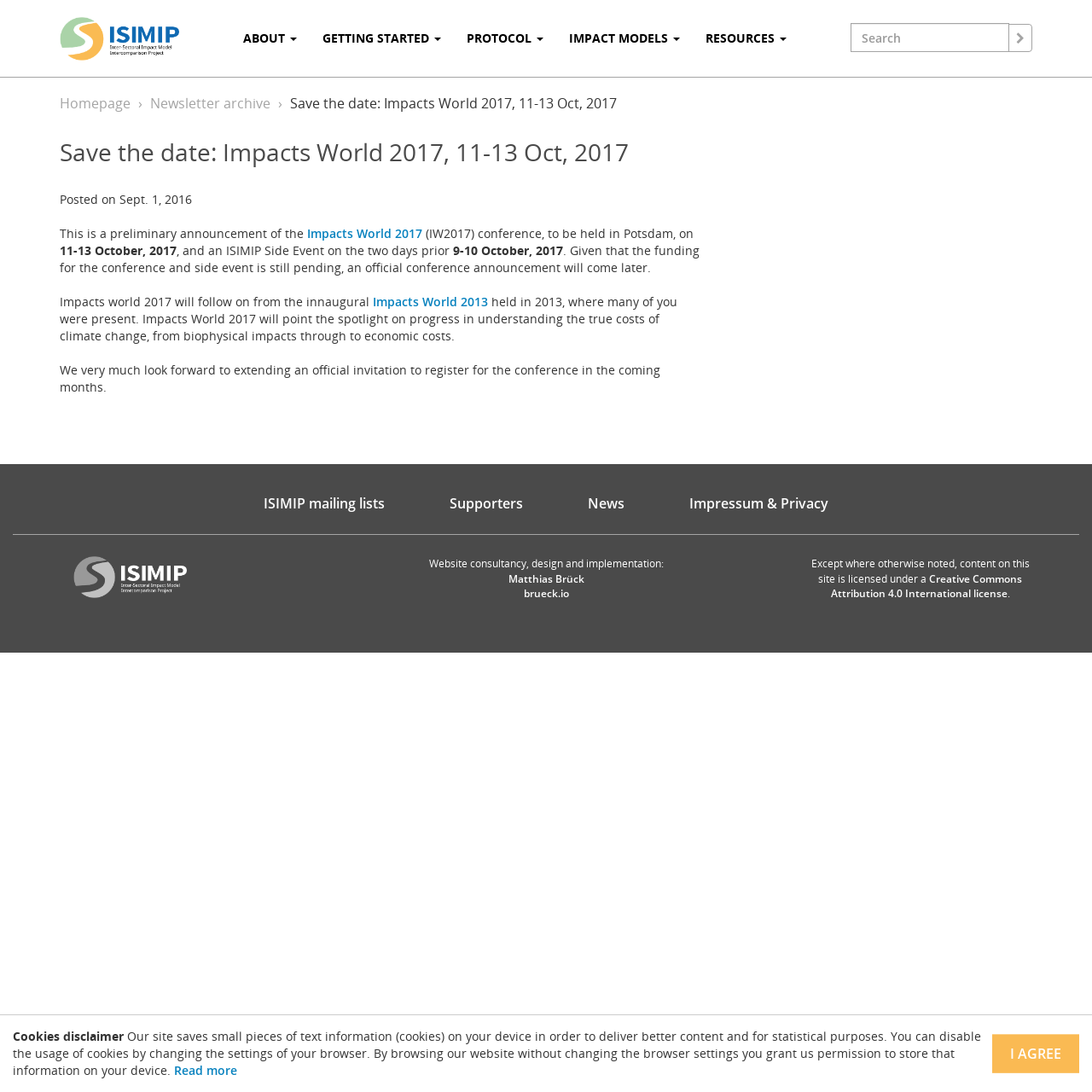Pinpoint the bounding box coordinates of the element you need to click to execute the following instruction: "Visit the Homepage". The bounding box should be represented by four float numbers between 0 and 1, in the format [left, top, right, bottom].

[0.055, 0.086, 0.12, 0.103]